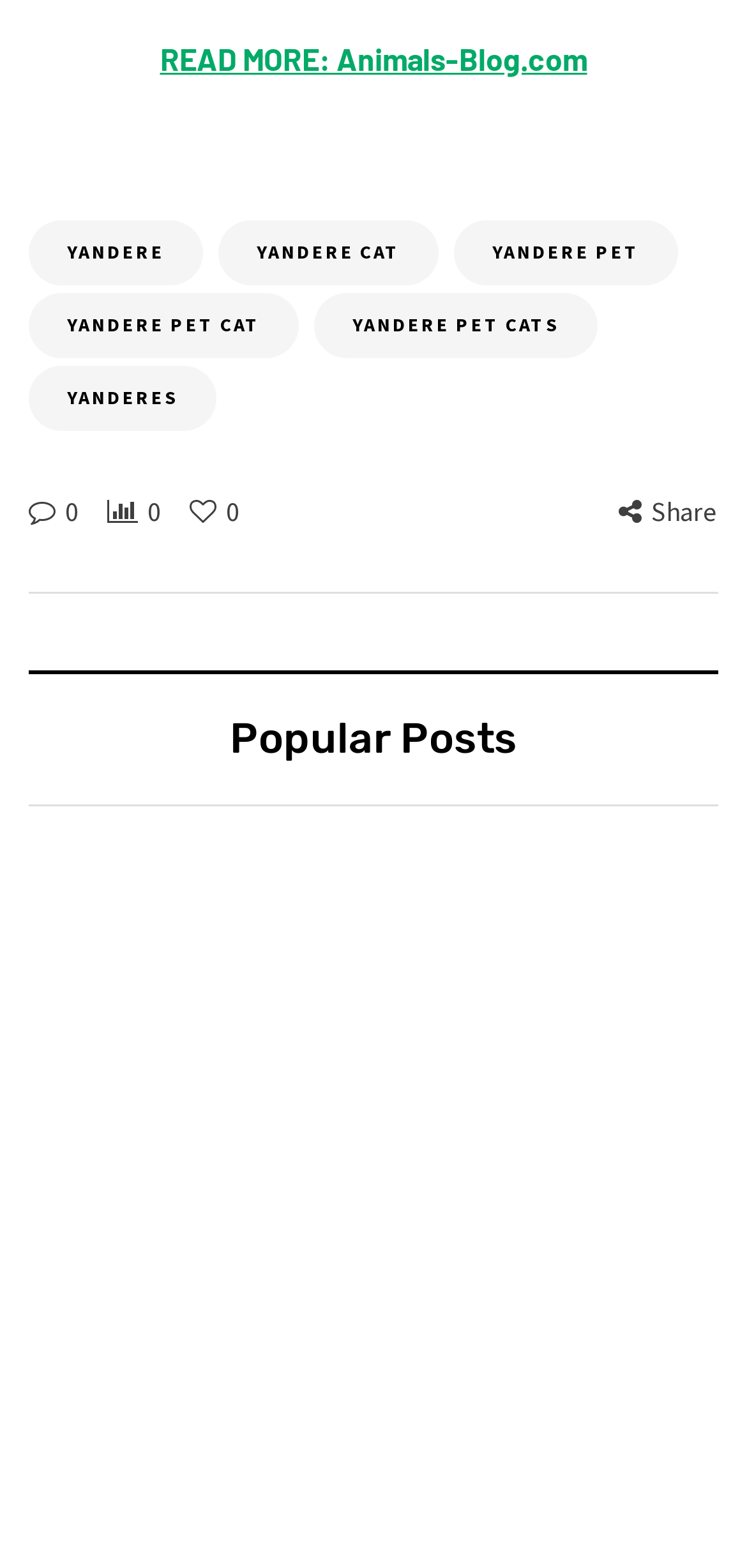Locate the bounding box coordinates of the element that needs to be clicked to carry out the instruction: "Read the article 'Why Cat Muzzle Matter: Understanding the Importance'". The coordinates should be given as four float numbers ranging from 0 to 1, i.e., [left, top, right, bottom].

[0.518, 0.864, 0.936, 0.975]